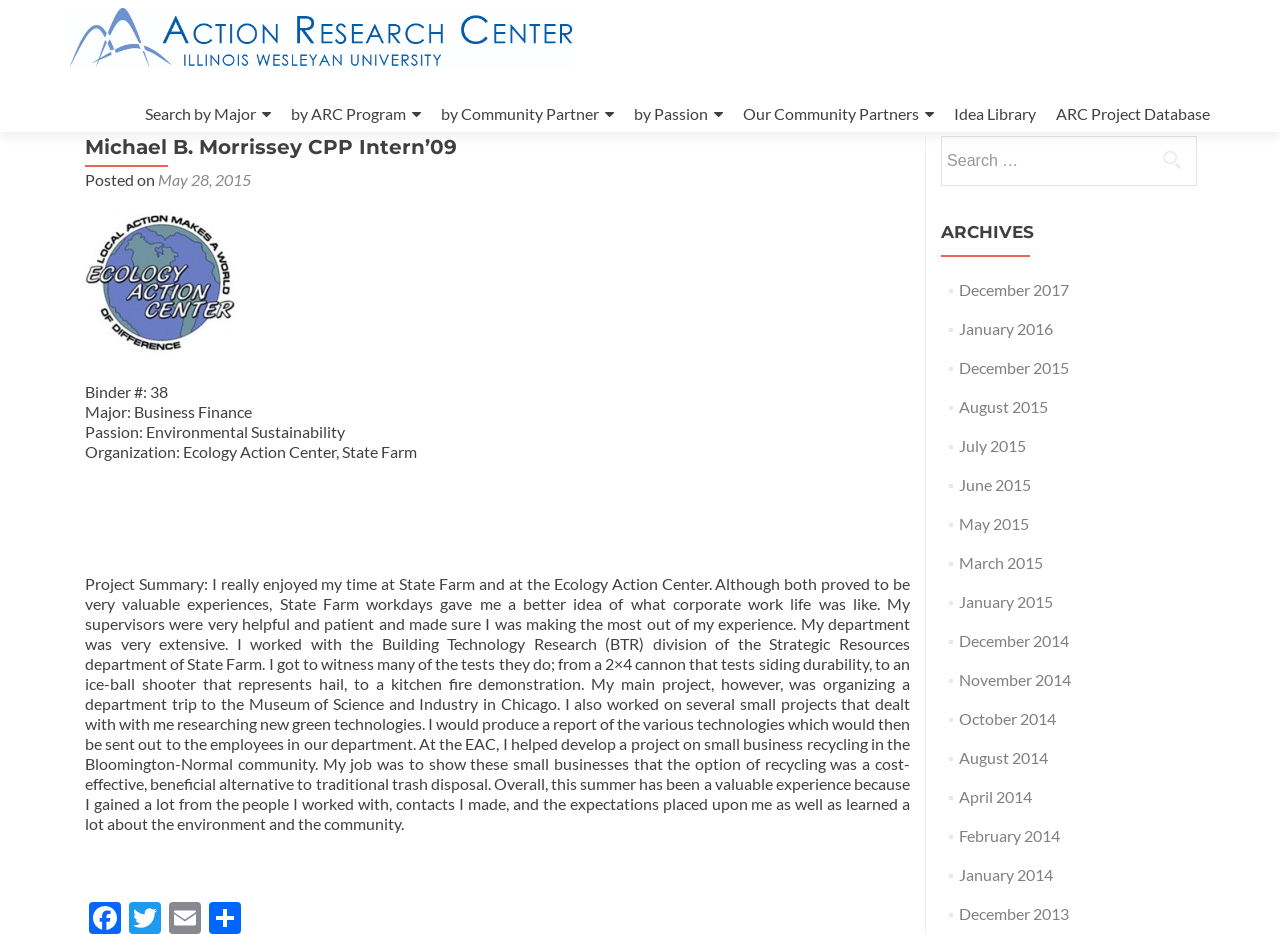Using the elements shown in the image, answer the question comprehensively: What is the name of the organization where the intern worked?

I found the answer by looking at the organization section, which lists 'Ecology Action Center, State Farm' as the organization where the intern worked.